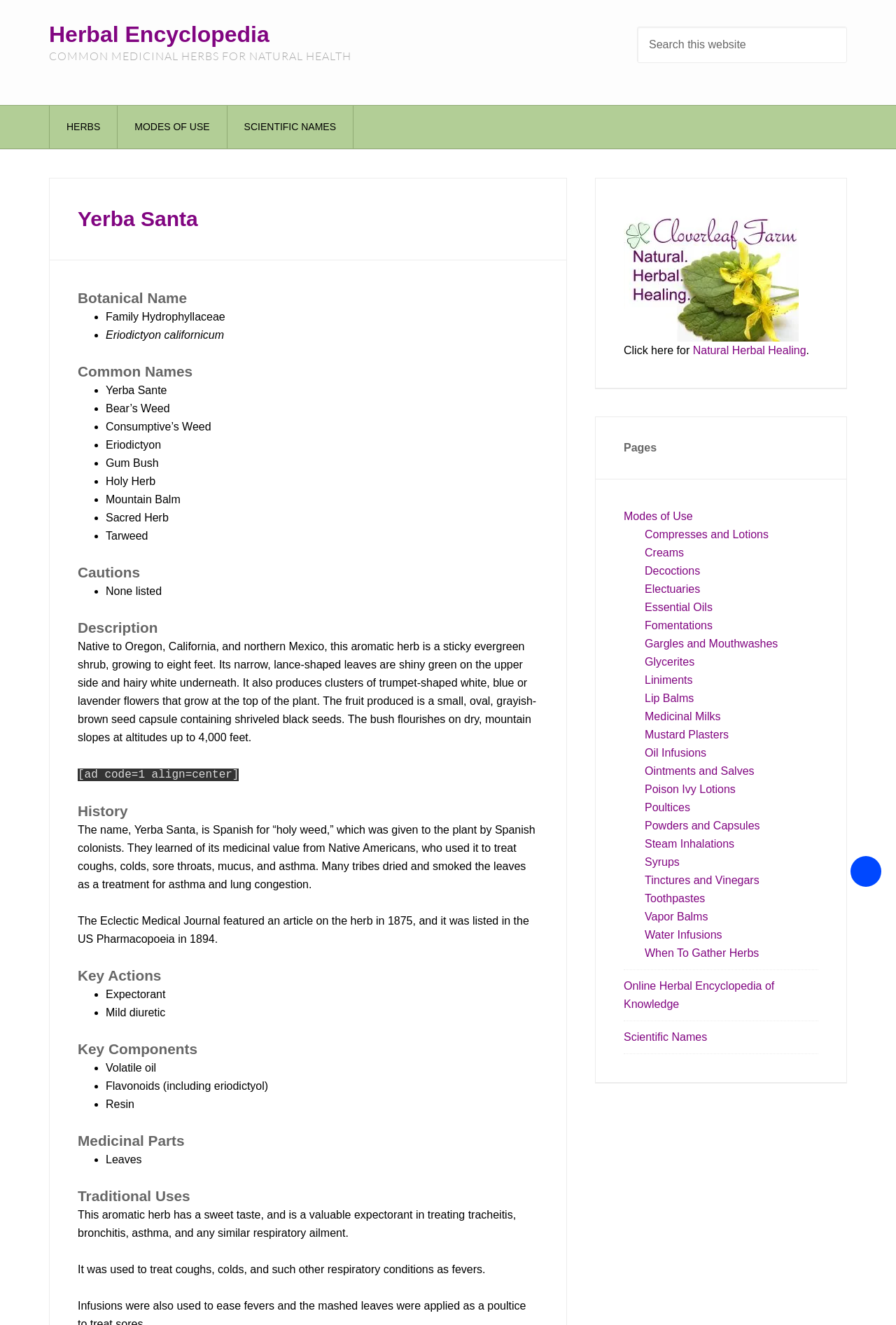Given the following UI element description: "aria-label="Accessibility Menu" title="Accessibility Menu"", find the bounding box coordinates in the webpage screenshot.

[0.949, 0.646, 0.984, 0.669]